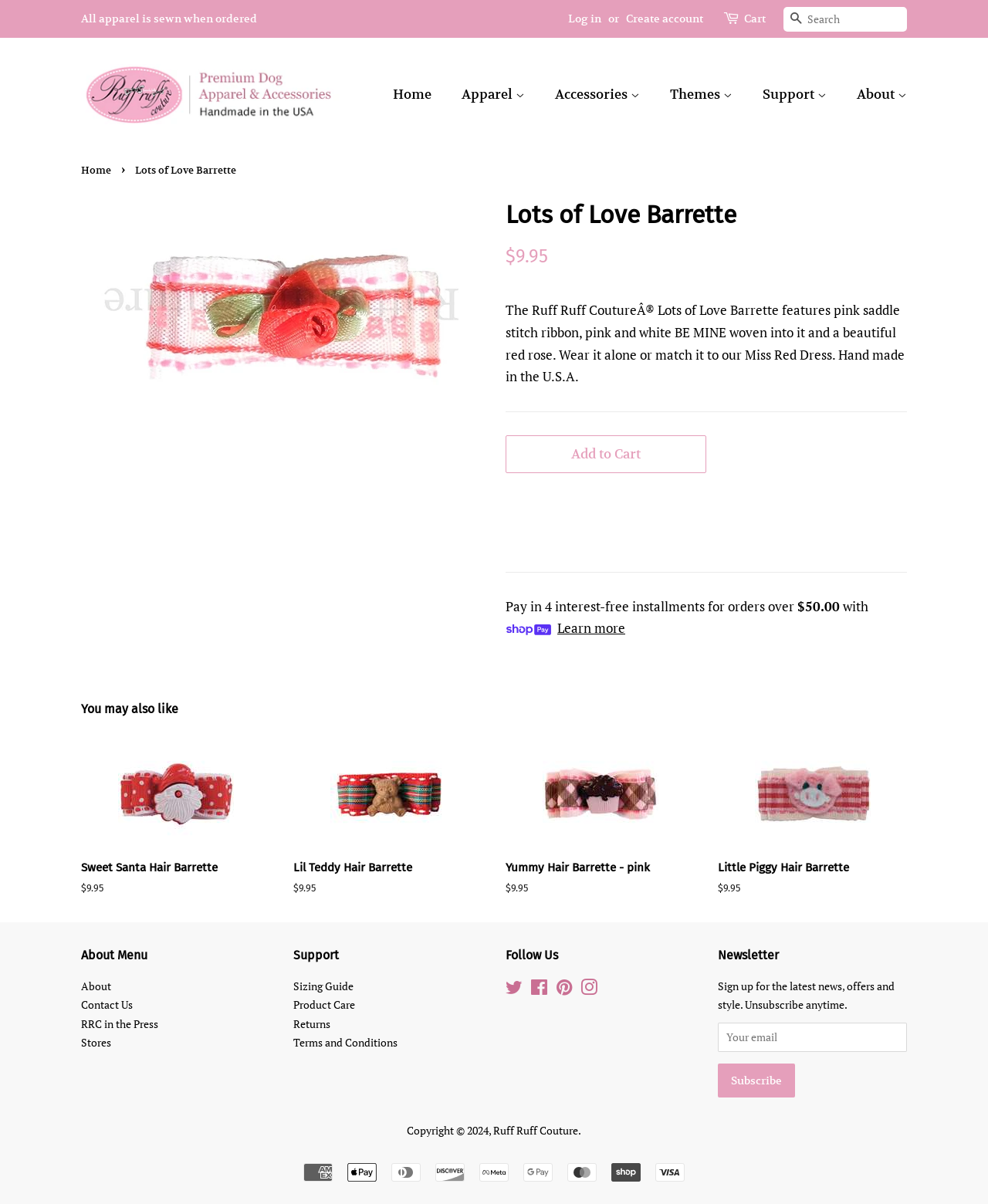What is the price of the product?
Answer the question in as much detail as possible.

I found the answer by looking at the product information section, where the regular price of the product is listed as '$9.95'.